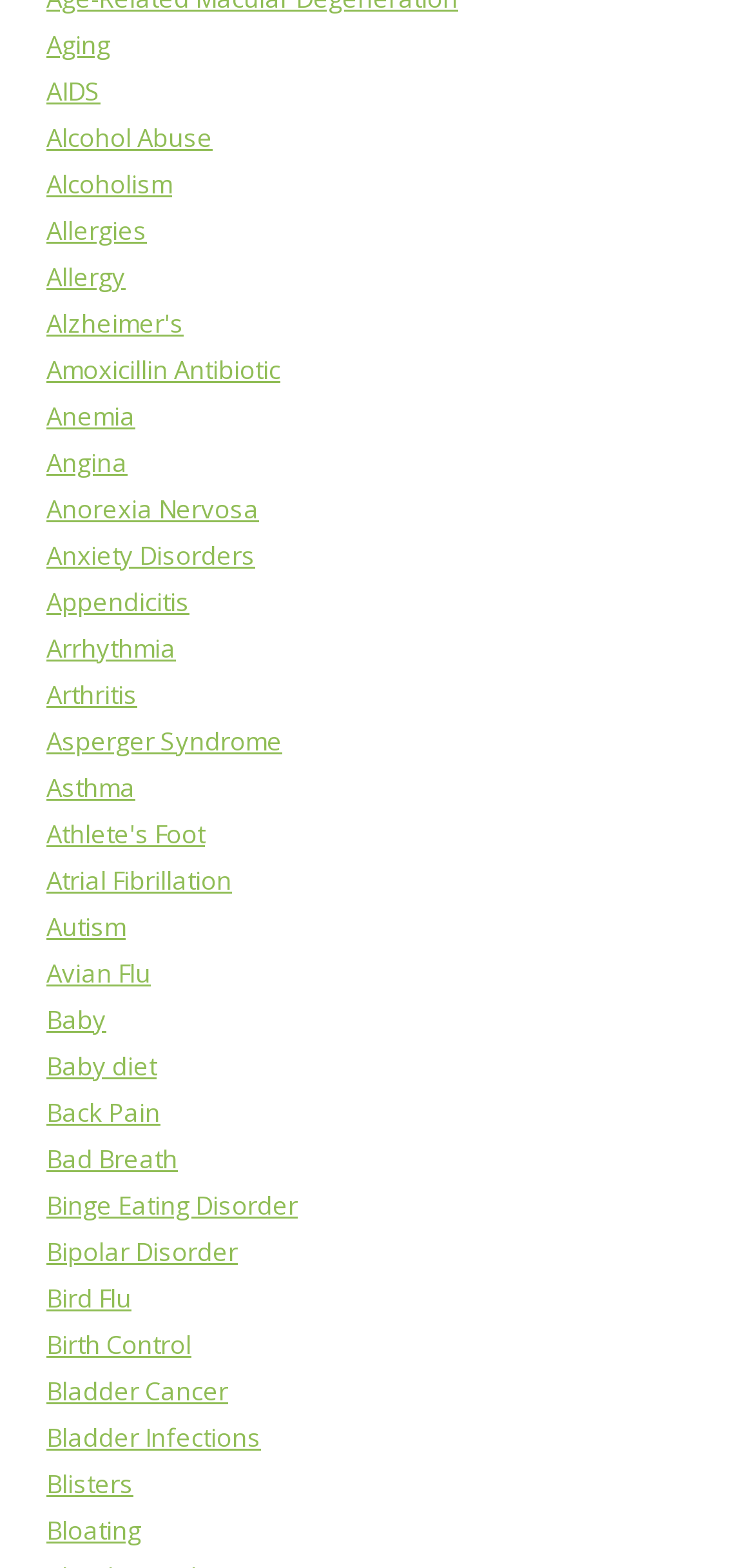Given the element description, predict the bounding box coordinates in the format (top-left x, top-left y, bottom-right x, bottom-right y), using floating point numbers between 0 and 1: Alzheimer's

[0.062, 0.195, 0.244, 0.217]